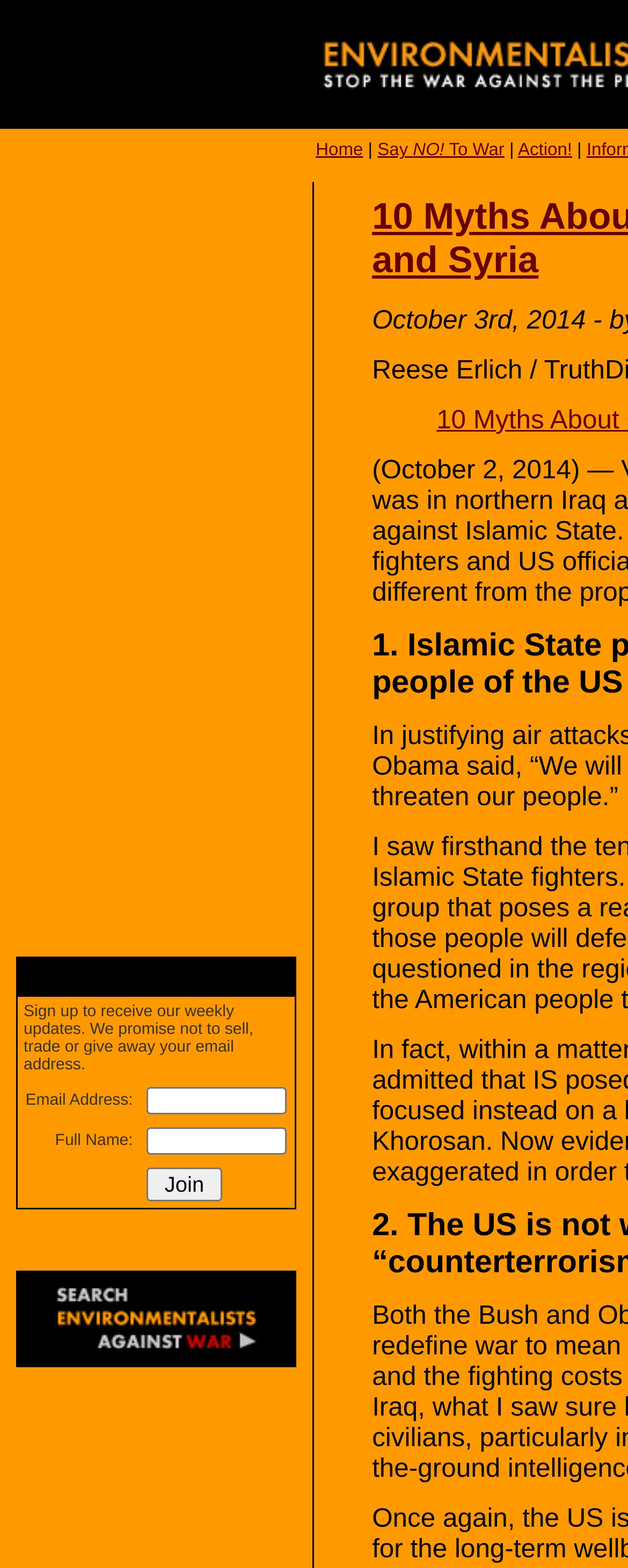Give a one-word or one-phrase response to the question:
How many links are in the top navigation bar?

3